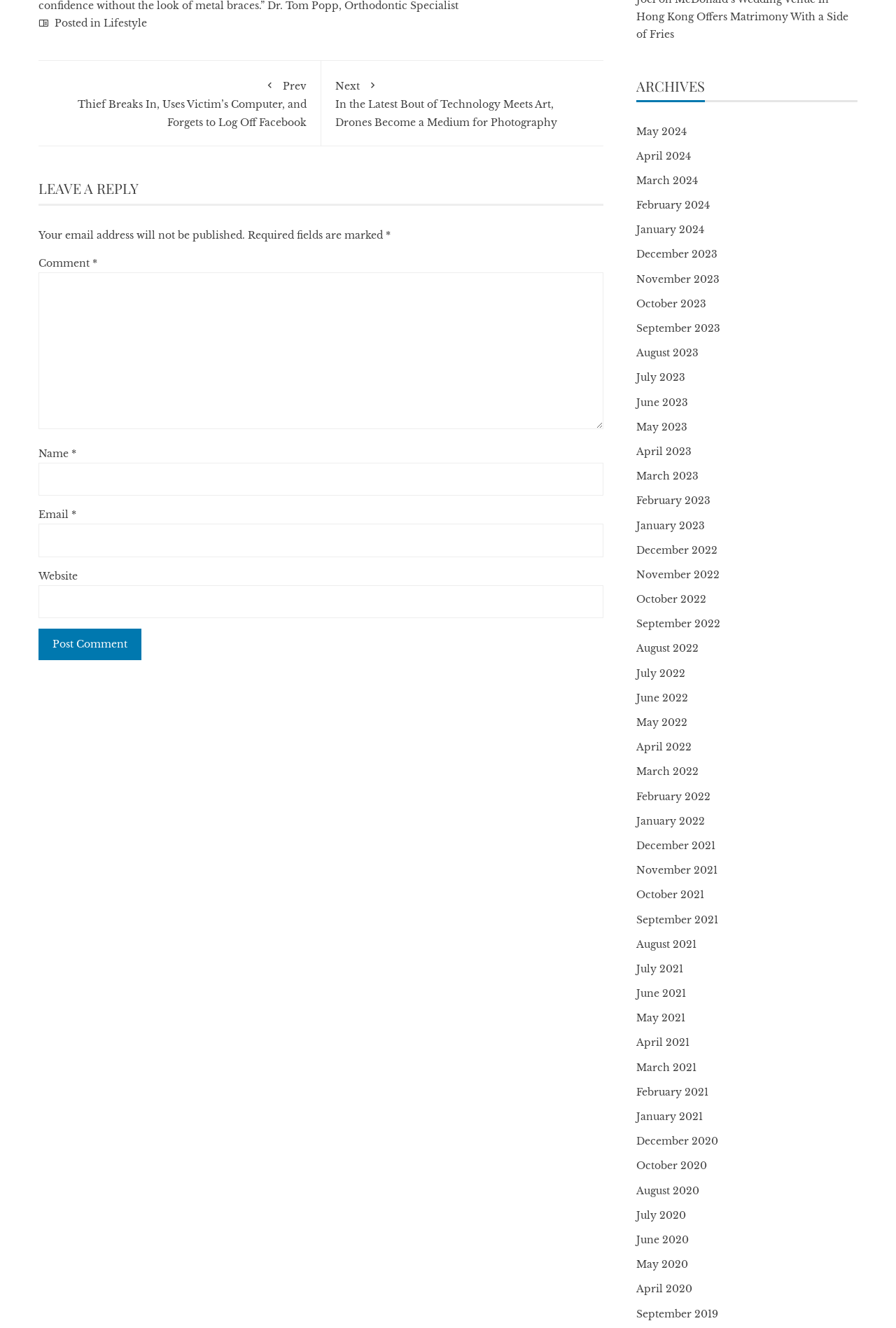From the details in the image, provide a thorough response to the question: What is the category of the article?

I looked at the links near the top of the page and found a link labeled 'Lifestyle', which suggests that the article belongs to this category.